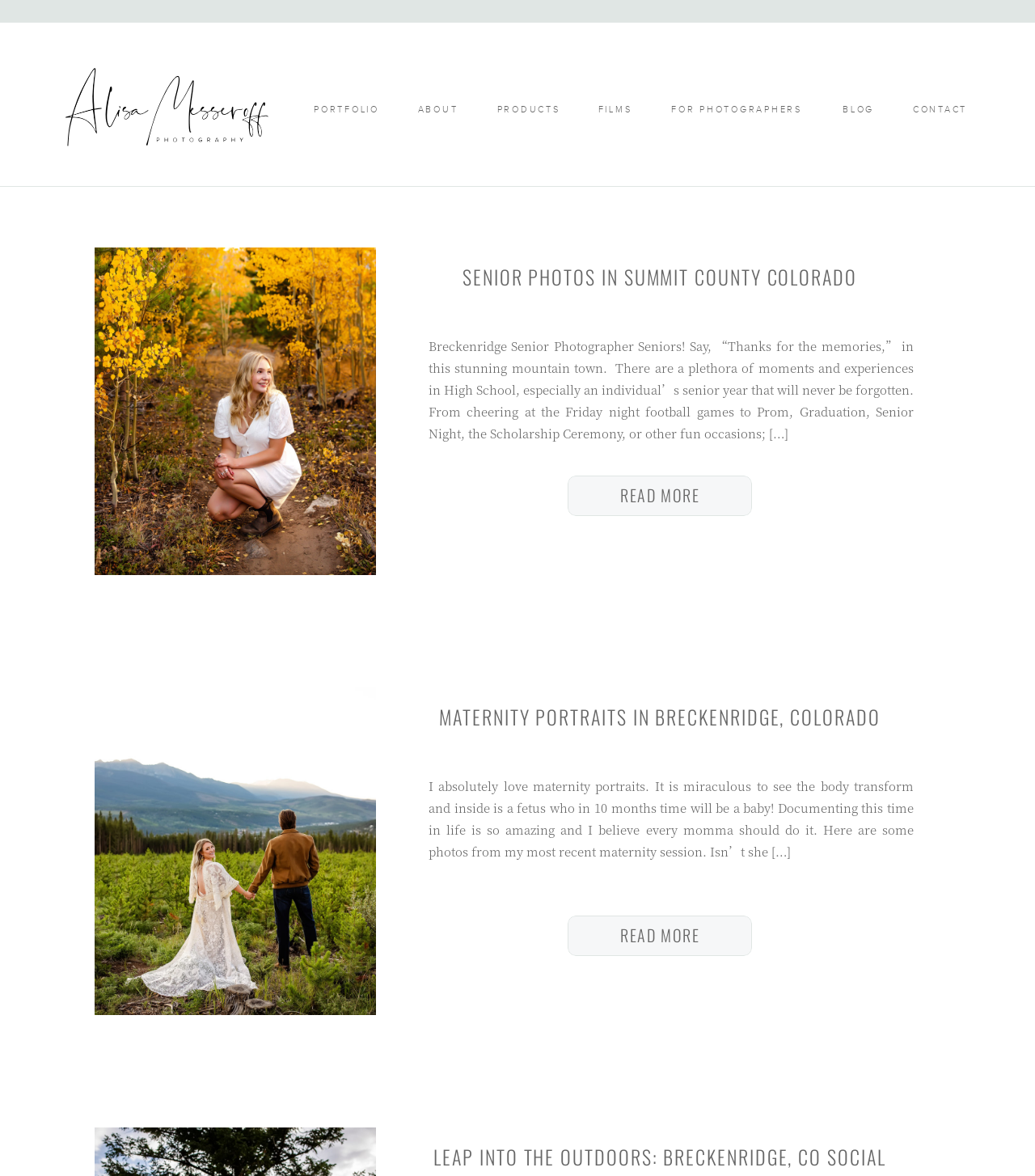Can you find the bounding box coordinates for the element that needs to be clicked to execute this instruction: "Explore FOR PHOTOGRAPHERS"? The coordinates should be given as four float numbers between 0 and 1, i.e., [left, top, right, bottom].

[0.649, 0.089, 0.775, 0.097]